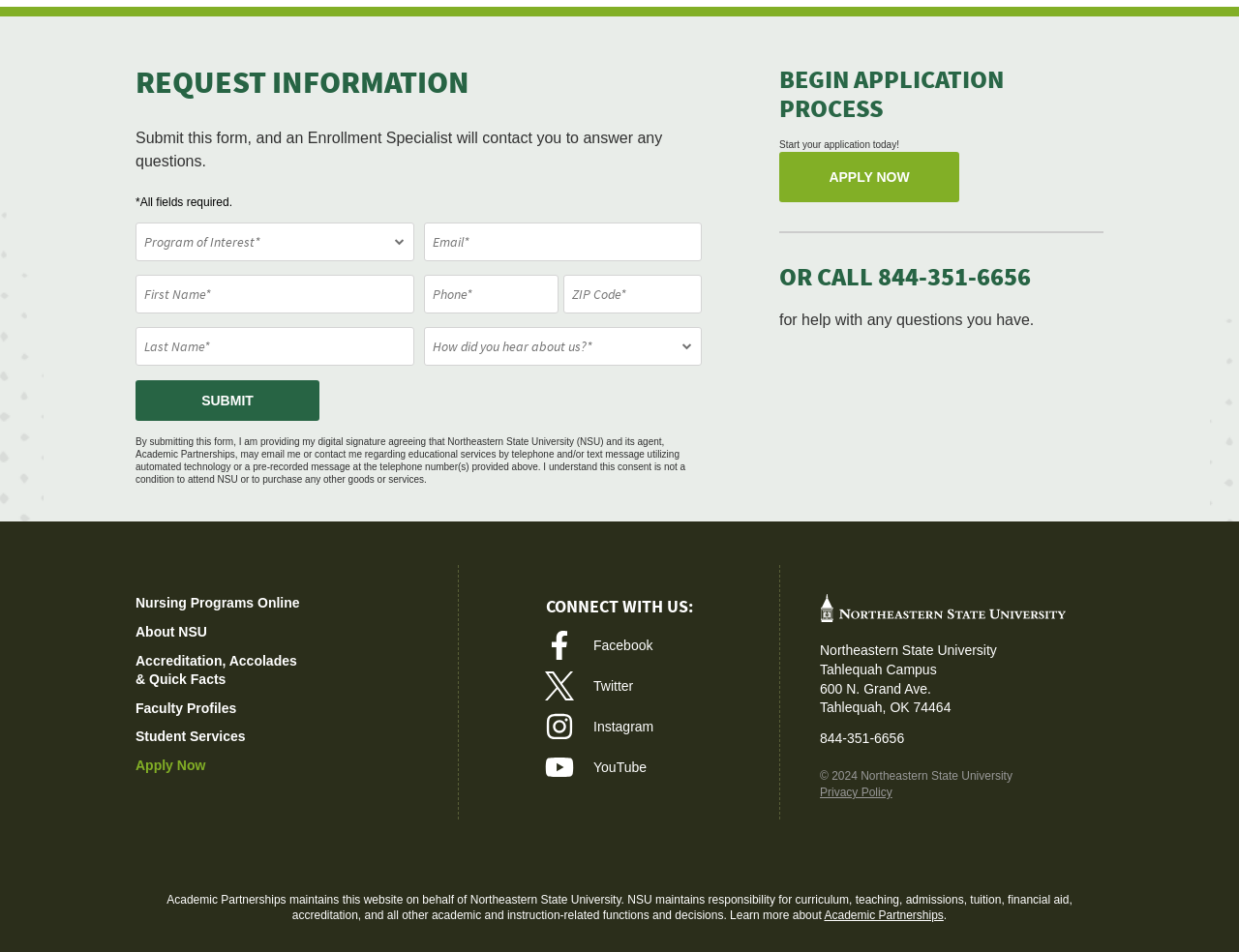Show the bounding box coordinates of the region that should be clicked to follow the instruction: "Select a program of interest."

[0.109, 0.234, 0.335, 0.275]